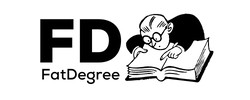Provide a comprehensive description of the image.

The image displays the logo for "FatDegree," featuring the letters "FD" prominently. Below the letters, there is a stylized depiction of a character with glasses, deeply engaged in reading an open book. This visual narrative suggests a focus on learning and knowledge, encapsulated in a playful yet intellectual design. The overall black-and-white color scheme contributes to a clean and modern aesthetic, making it visually appealing and memorable for an educational or informational platform.